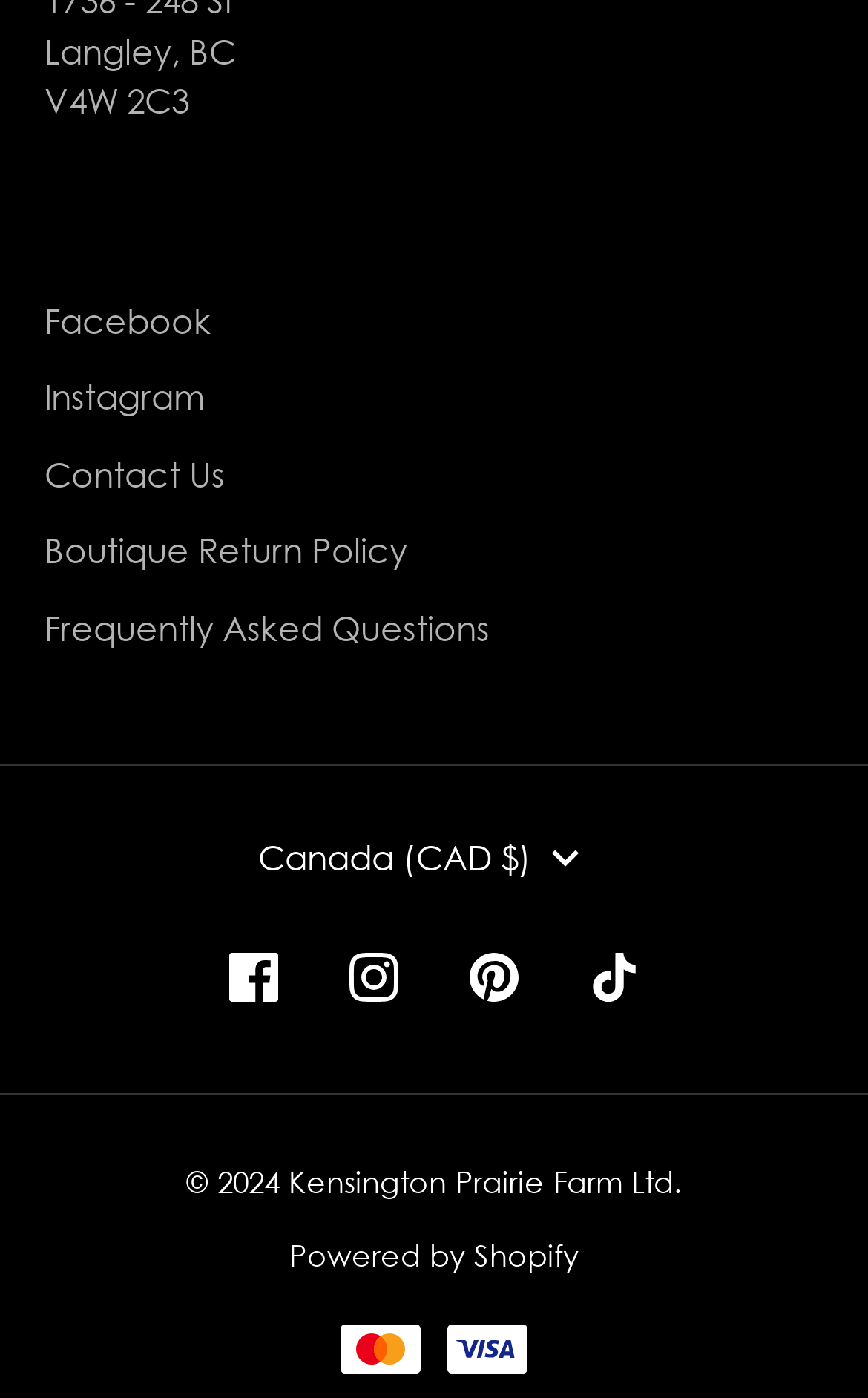Respond with a single word or phrase:
What is the location of the company?

Langley, BC